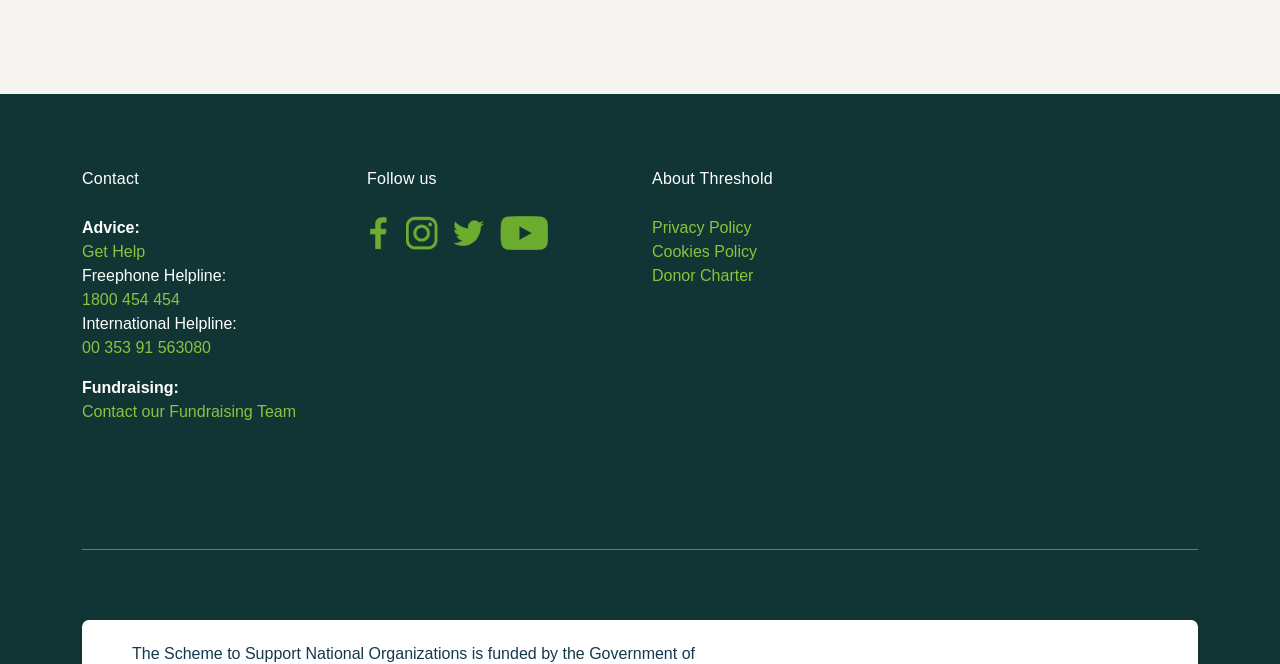Provide the bounding box coordinates of the section that needs to be clicked to accomplish the following instruction: "Follow on Facebook."

[0.287, 0.326, 0.306, 0.377]